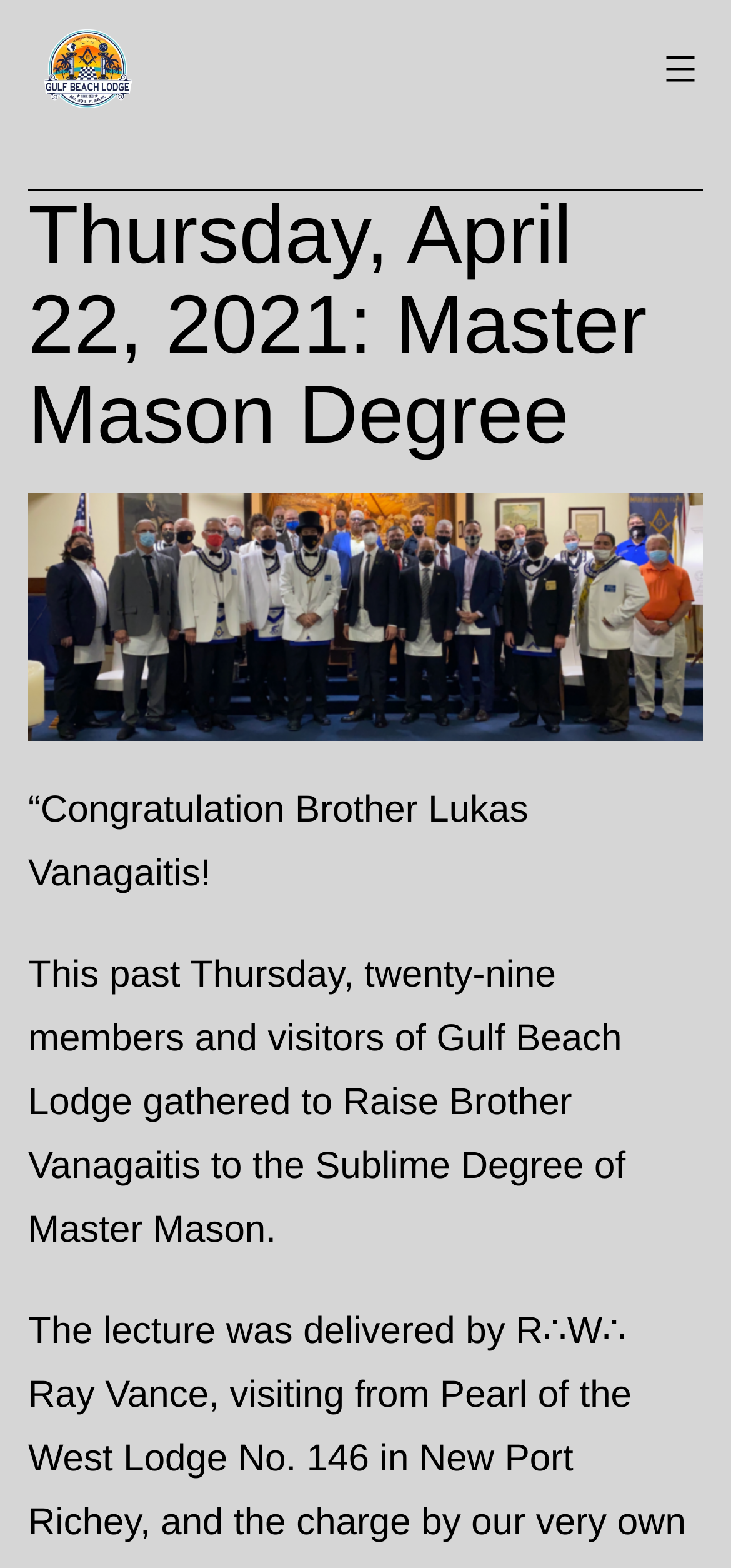Determine the bounding box coordinates for the UI element with the following description: "Menu Close". The coordinates should be four float numbers between 0 and 1, represented as [left, top, right, bottom].

[0.849, 0.018, 1.0, 0.071]